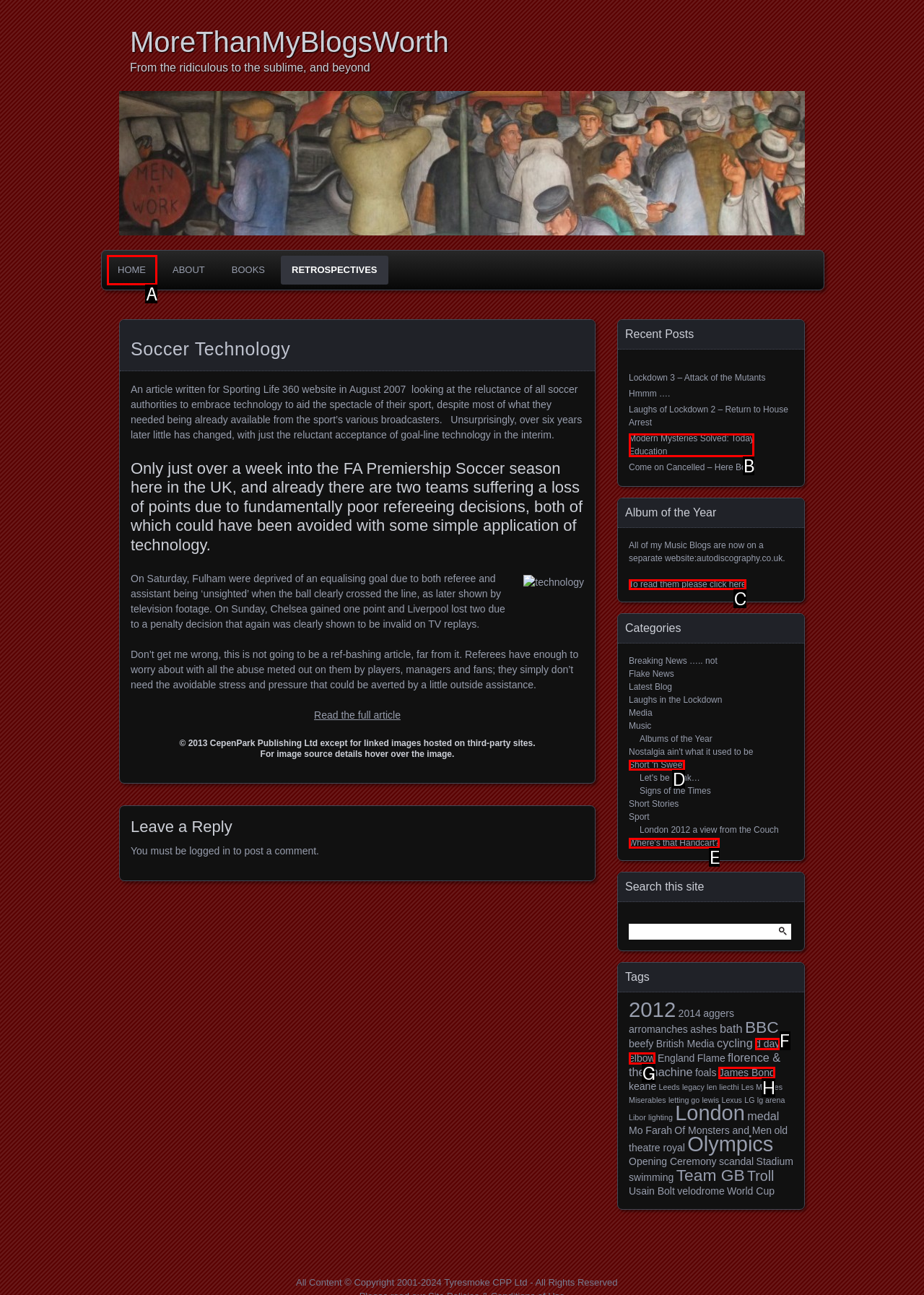Provide the letter of the HTML element that you need to click on to perform the task: call the customer service.
Answer with the letter corresponding to the correct option.

None